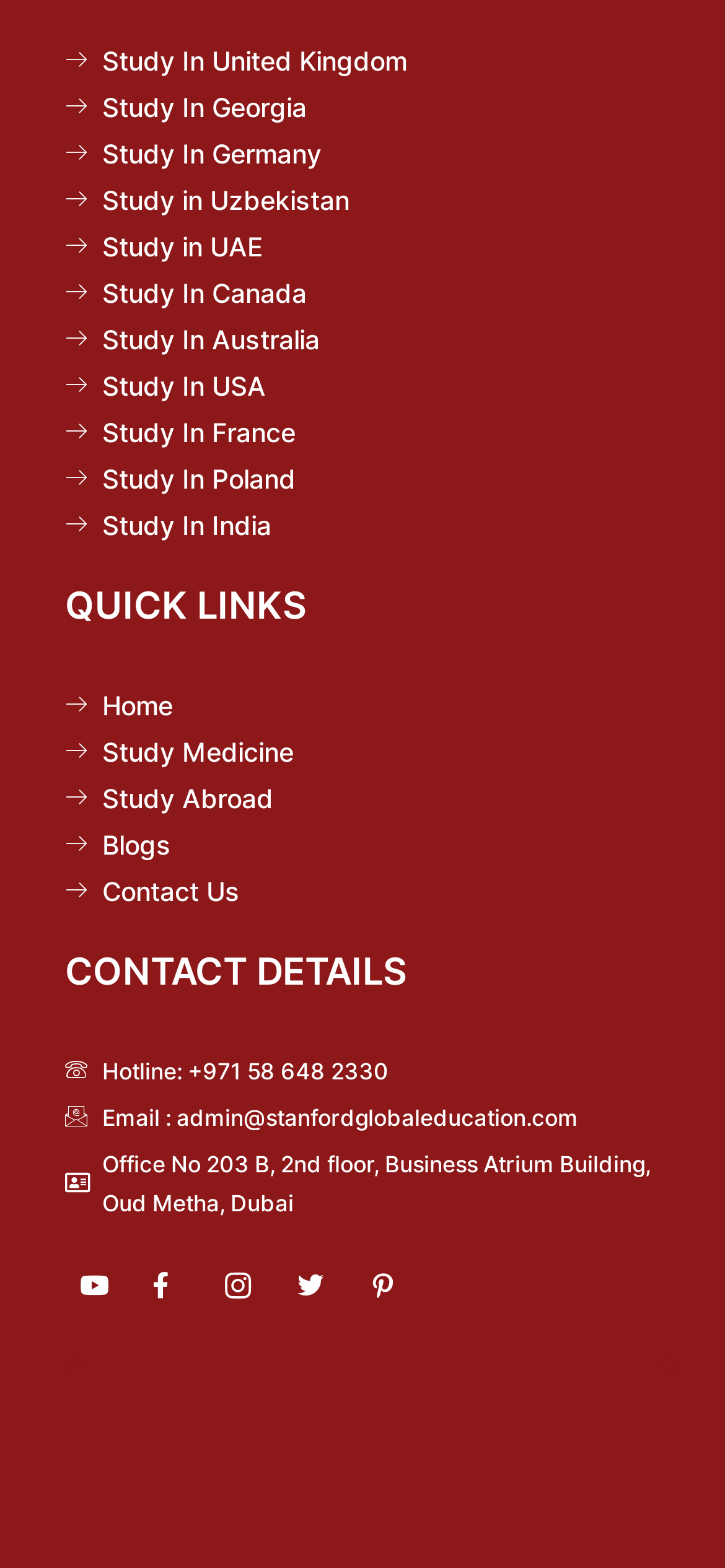Provide the bounding box for the UI element matching this description: "Email : admin@stanfordglobaleducation.com".

[0.09, 0.816, 0.936, 0.841]